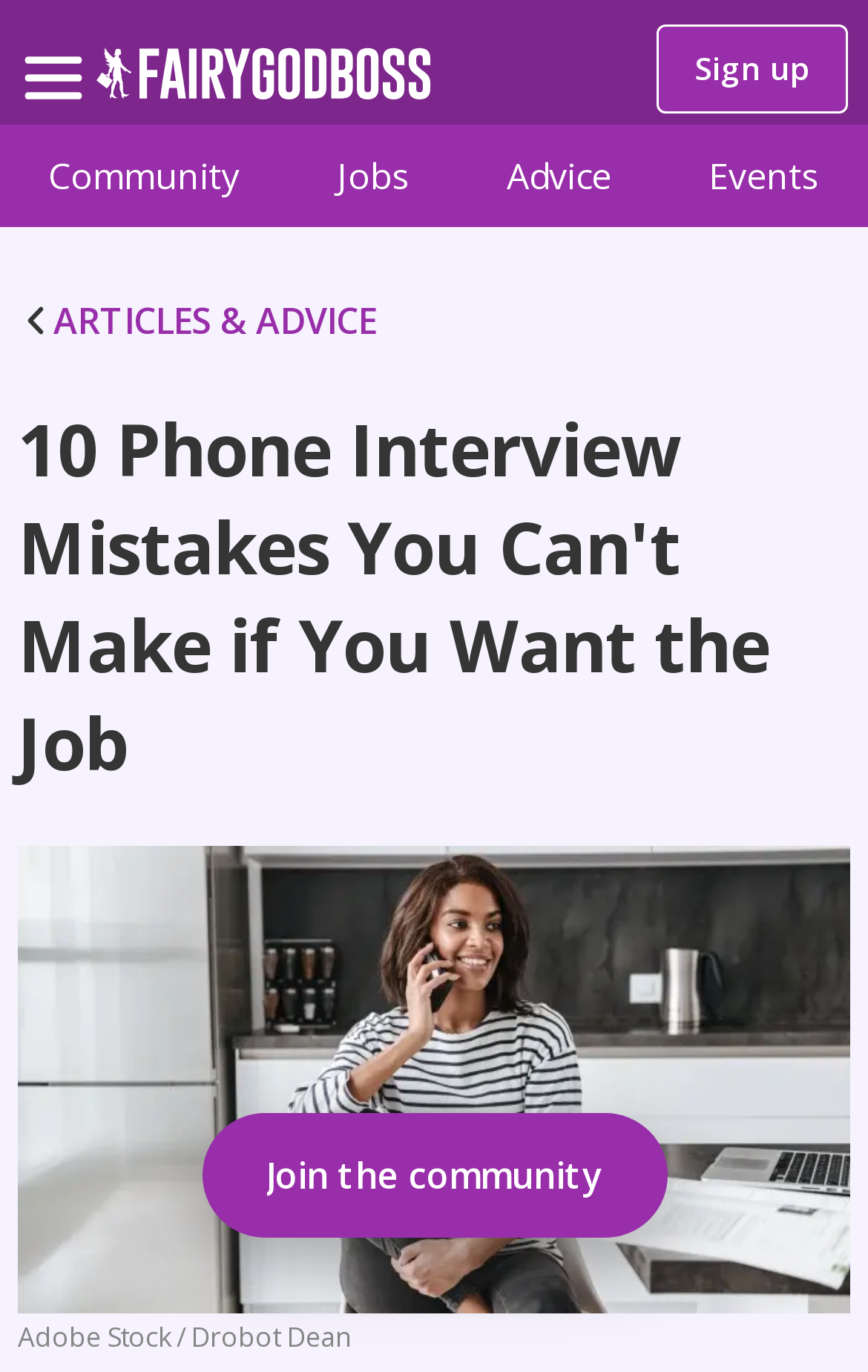Find the bounding box coordinates of the area to click in order to follow the instruction: "Go to the home page".

[0.11, 0.034, 0.497, 0.083]